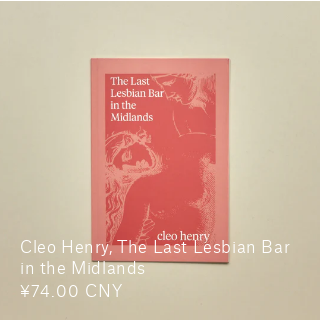What is the price of the book in CNY?
Please provide a single word or phrase as your answer based on the image.

¥74.00